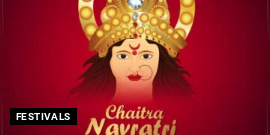Offer a detailed narrative of the scene depicted in the image.

This vibrant image celebrates "Chaitra Navratri," a significant Hindu festival that honors the divine feminine. The artwork features a beautifully adorned depiction of a goddess, symbolizing power and grace, with intricate jewelry and a radiant crown embellished with jewels. The rich red background enhances the festive spirit, while the bold text at the bottom, "Chaitra Navratri," boldly announces the festival's identity. Accompanying this, the label "FESTIVALS" signifies the cultural importance of the occasion, highlighting its place within the broader context of Indian festivities. Chaitra Navratri marks a time for devotion, reflection, and celebration, observed with various rituals and community events.